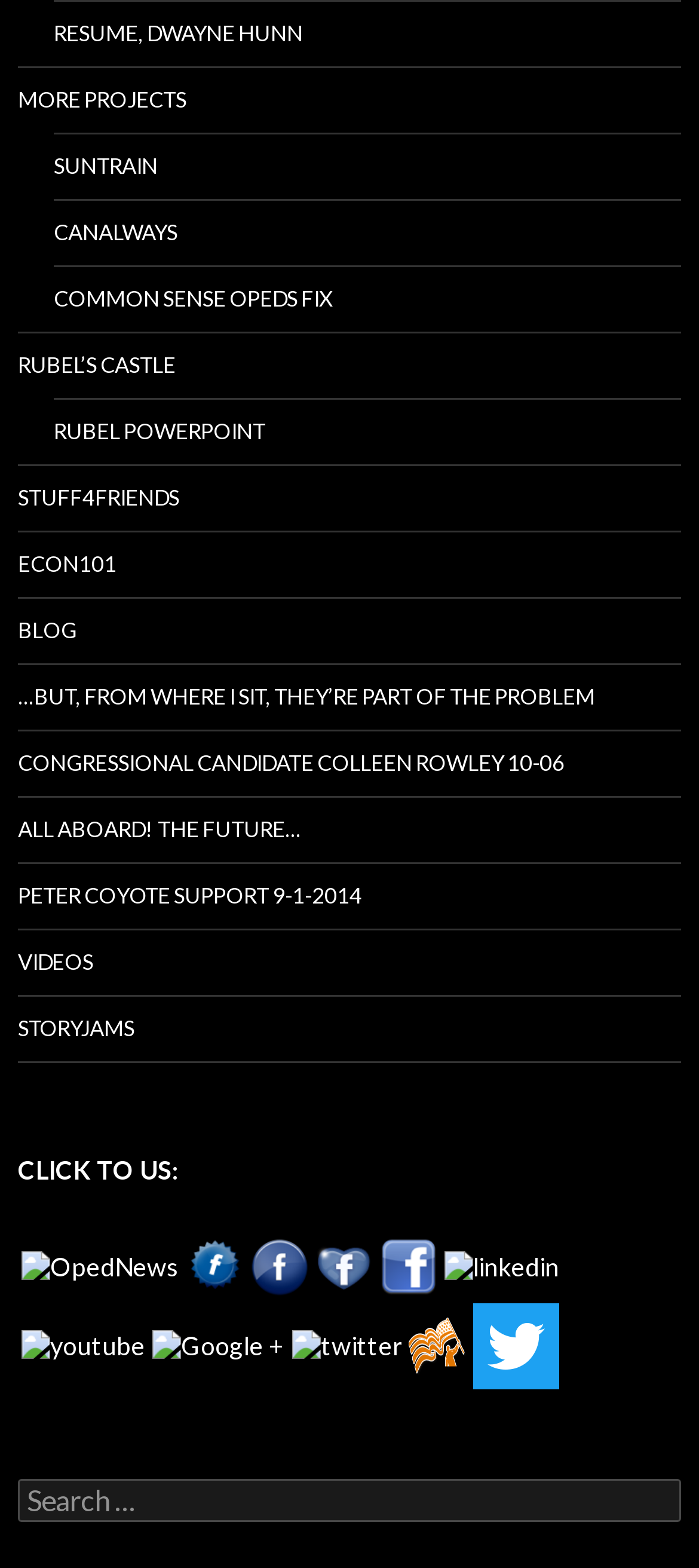Find the bounding box coordinates of the element I should click to carry out the following instruction: "Watch videos on 'youtube'".

[0.026, 0.847, 0.213, 0.866]